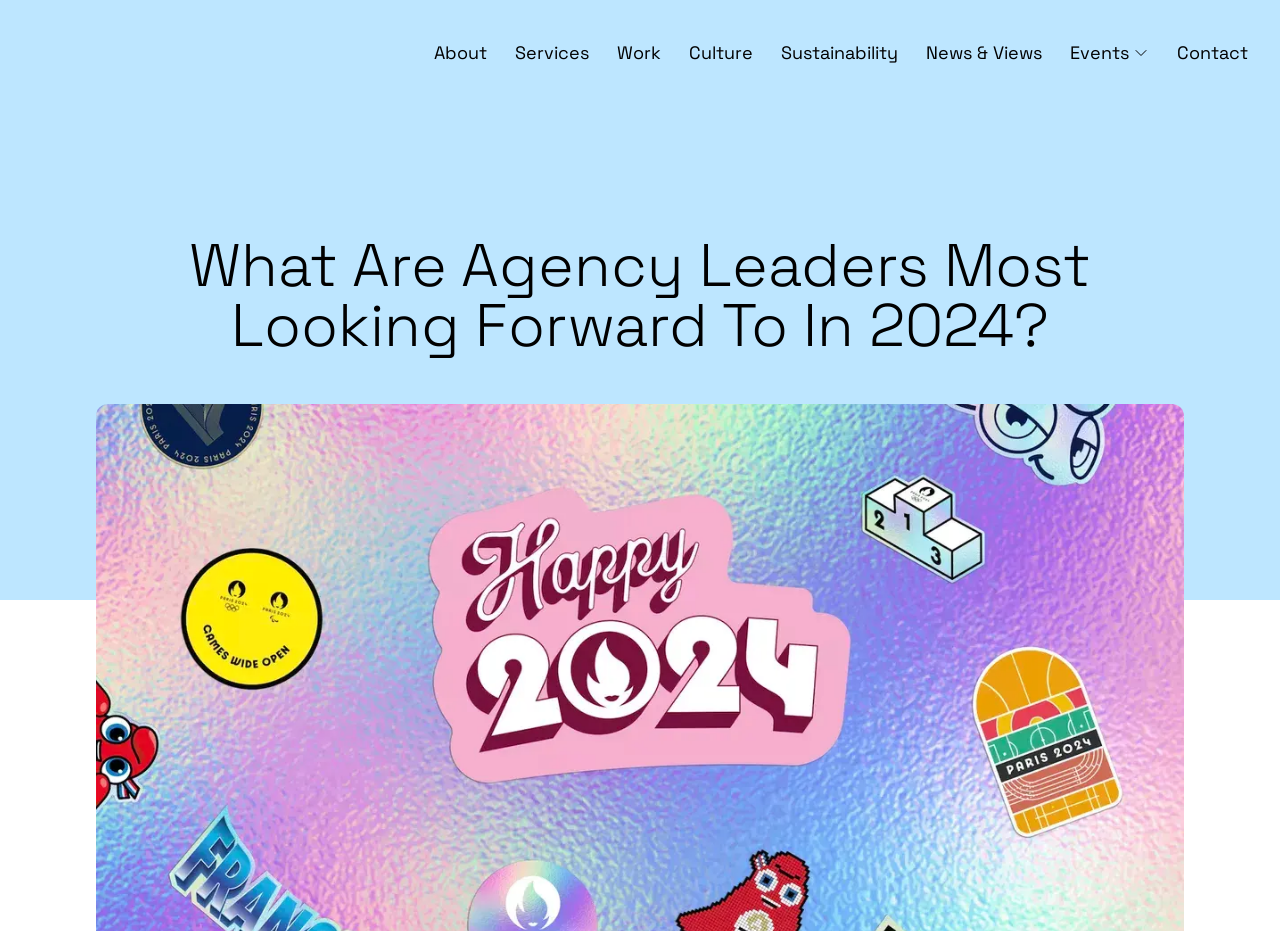Please provide a comprehensive answer to the question based on the screenshot: What is the position of the 'Home Page' link?

I looked at the bounding box coordinates of the 'Home Page' link, which are [0.013, 0.0, 0.138, 0.116]. The y1 value is 0.0, indicating that it is at the top of the page. The x1 value is 0.013, indicating that it is near the left edge of the page.